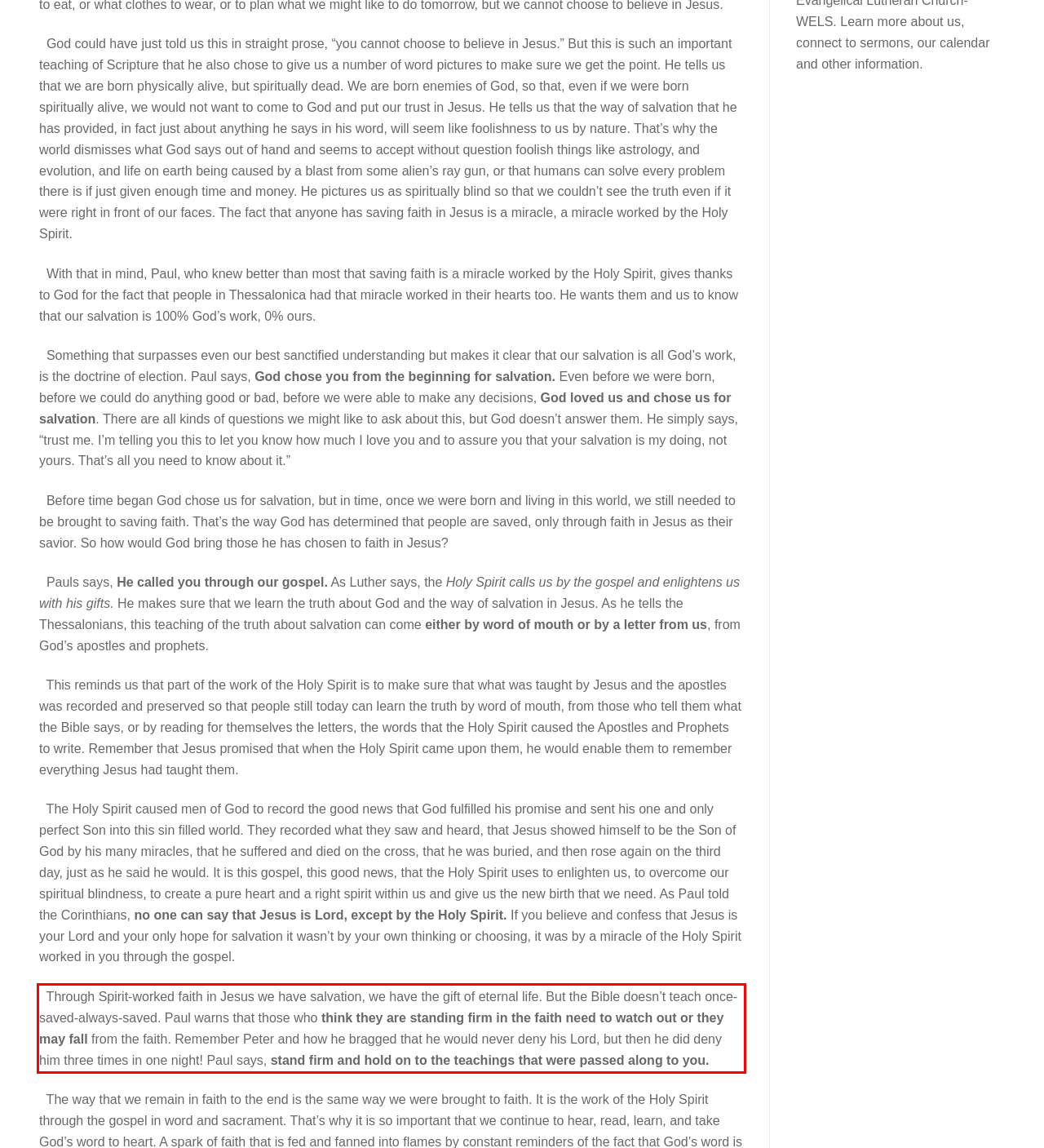You are provided with a screenshot of a webpage that includes a red bounding box. Extract and generate the text content found within the red bounding box.

Through Spirit-worked faith in Jesus we have salvation, we have the gift of eternal life. But the Bible doesn’t teach once-saved-always-saved. Paul warns that those who think they are standing firm in the faith need to watch out or they may fall from the faith. Remember Peter and how he bragged that he would never deny his Lord, but then he did deny him three times in one night! Paul says, stand firm and hold on to the teachings that were passed along to you.